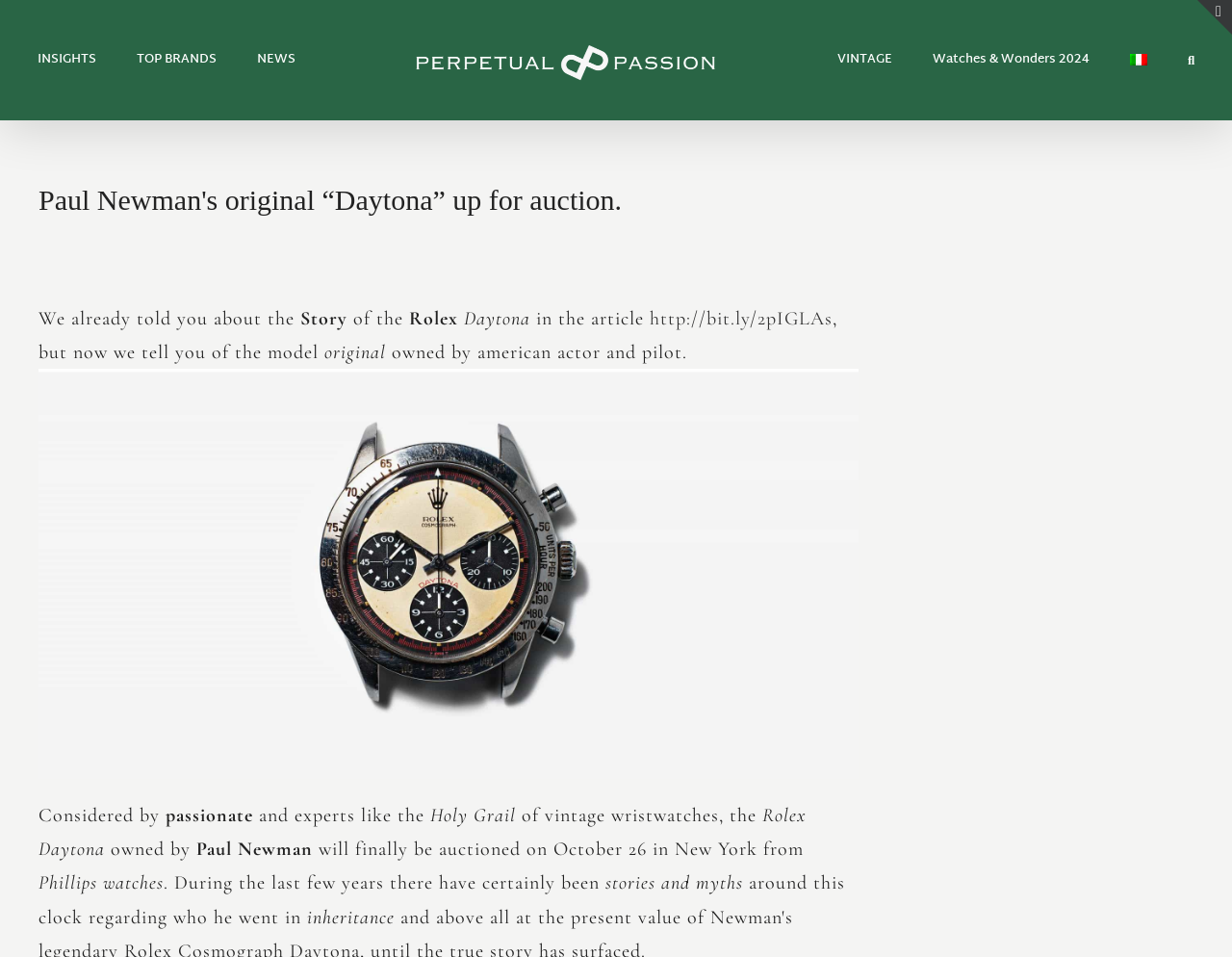Find and specify the bounding box coordinates that correspond to the clickable region for the instruction: "Click on the 'NEWS' link".

[0.208, 0.055, 0.24, 0.07]